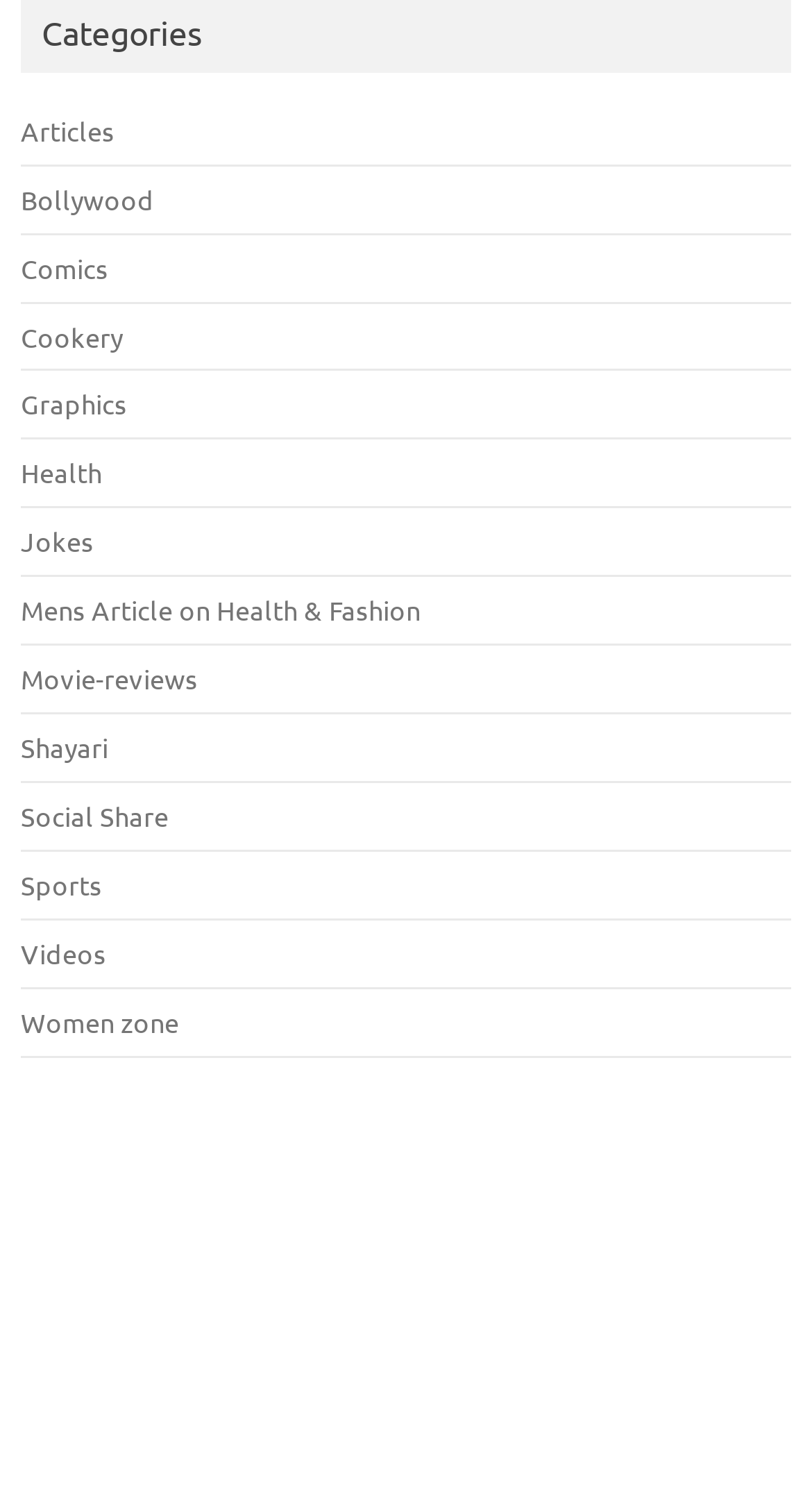Identify the bounding box coordinates for the region to click in order to carry out this instruction: "Browse articles". Provide the coordinates using four float numbers between 0 and 1, formatted as [left, top, right, bottom].

[0.026, 0.074, 0.141, 0.098]